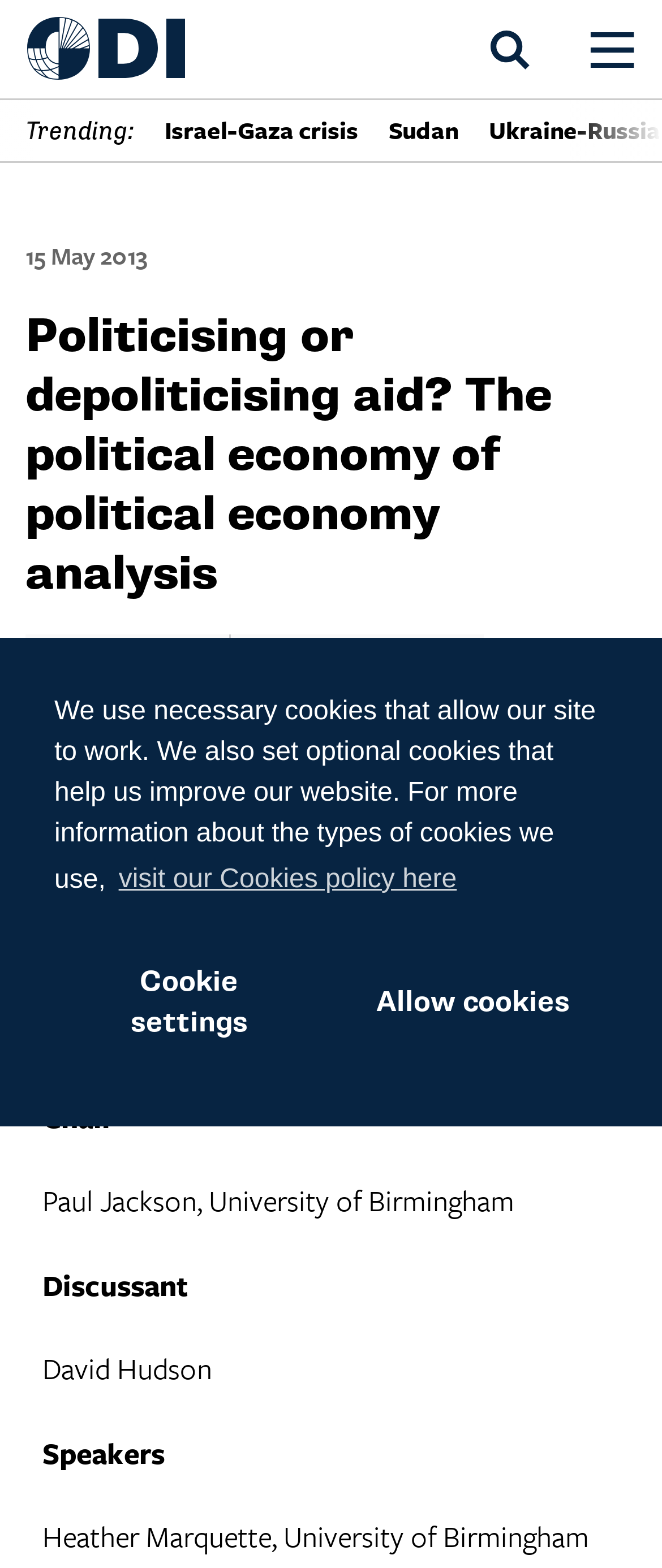Identify the bounding box coordinates of the specific part of the webpage to click to complete this instruction: "Learn more about cookies".

[0.171, 0.545, 0.698, 0.578]